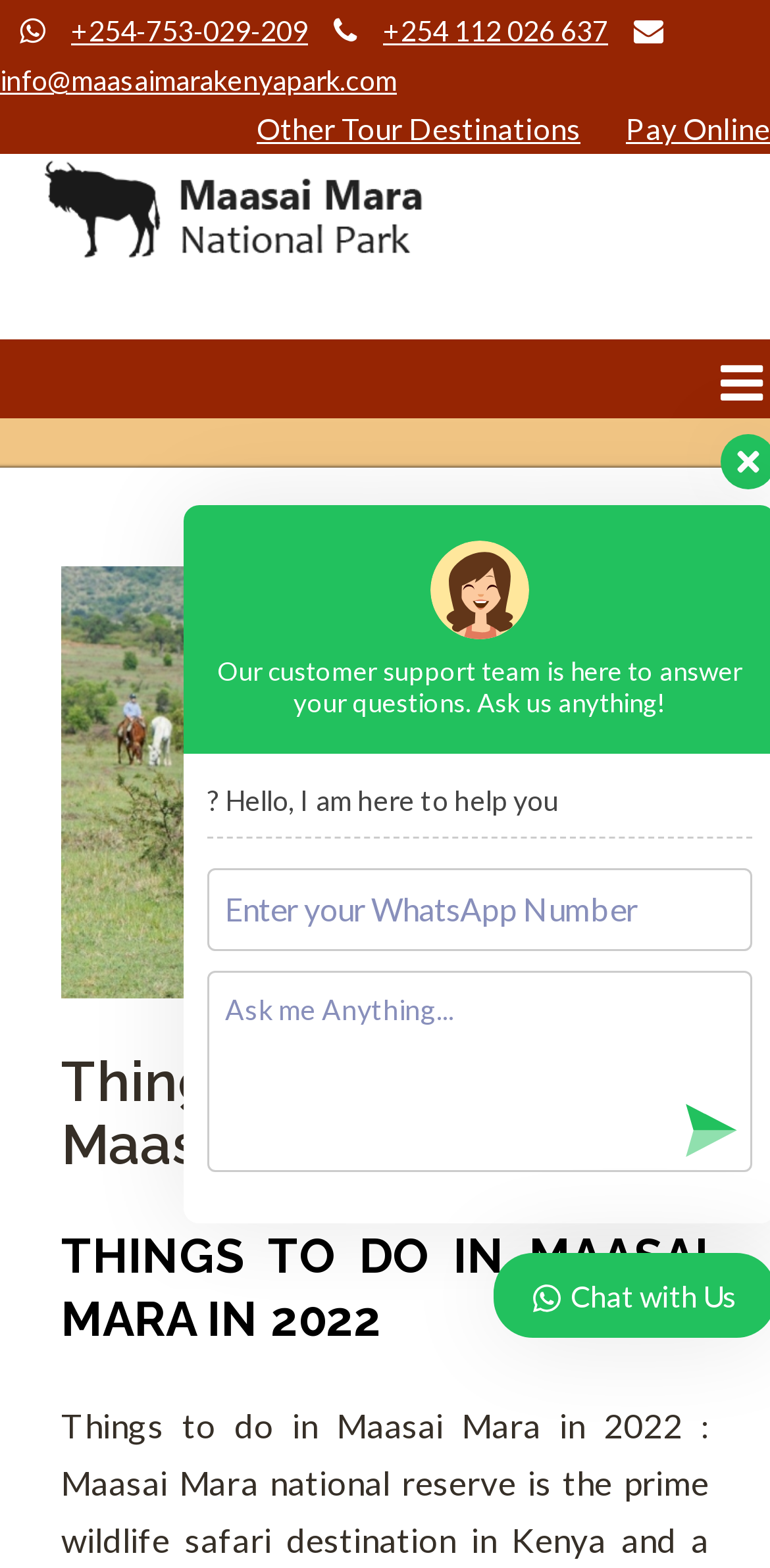What is the purpose of the textbox at the bottom of the webpage?
Use the information from the image to give a detailed answer to the question.

I found the textbox by looking at the bottom section of the webpage, where the customer support chat is located. The textbox has a label 'Enter your WhatsApp Number', which suggests that it is used to input a WhatsApp number to initiate a chat with the customer support team.